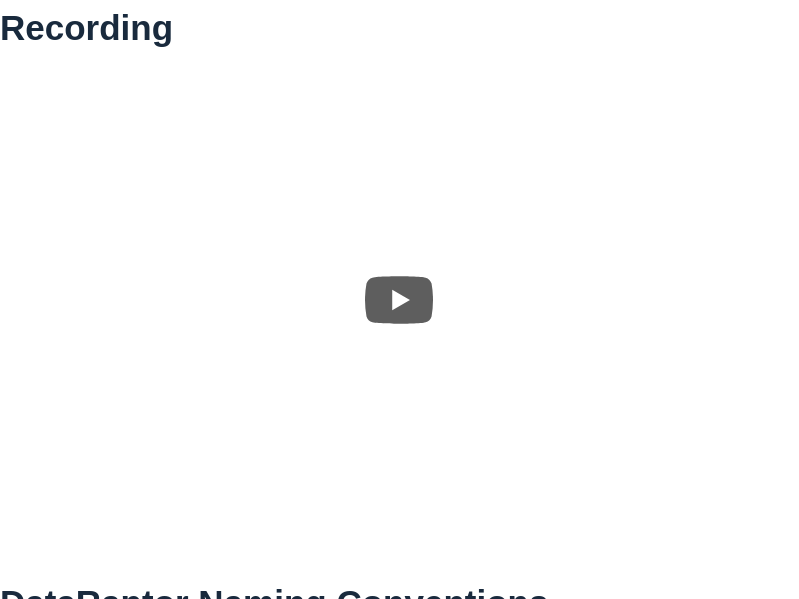What is the purpose of the video player?
Please use the image to deliver a detailed and complete answer.

The purpose of the video player is to showcase content related to DataRaptor, a tool utilized for declarative extract-transform and load operations on the Salesforce platform, as indicated by the caption.